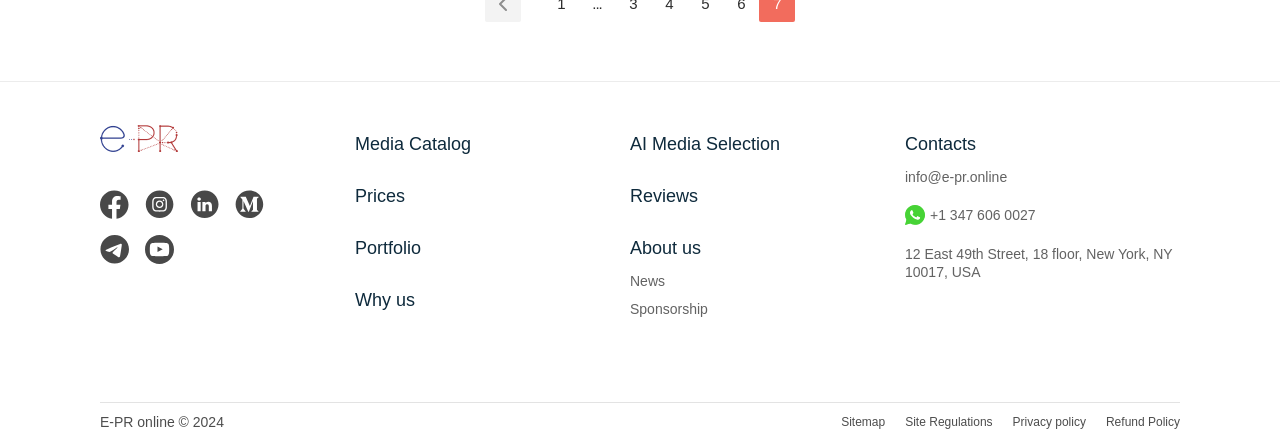What is the company's email address?
Provide a detailed answer to the question using information from the image.

The company's email address can be found in the contact information section, which is located at the bottom right corner of the webpage. The email address is 'info@e-pr.online'.